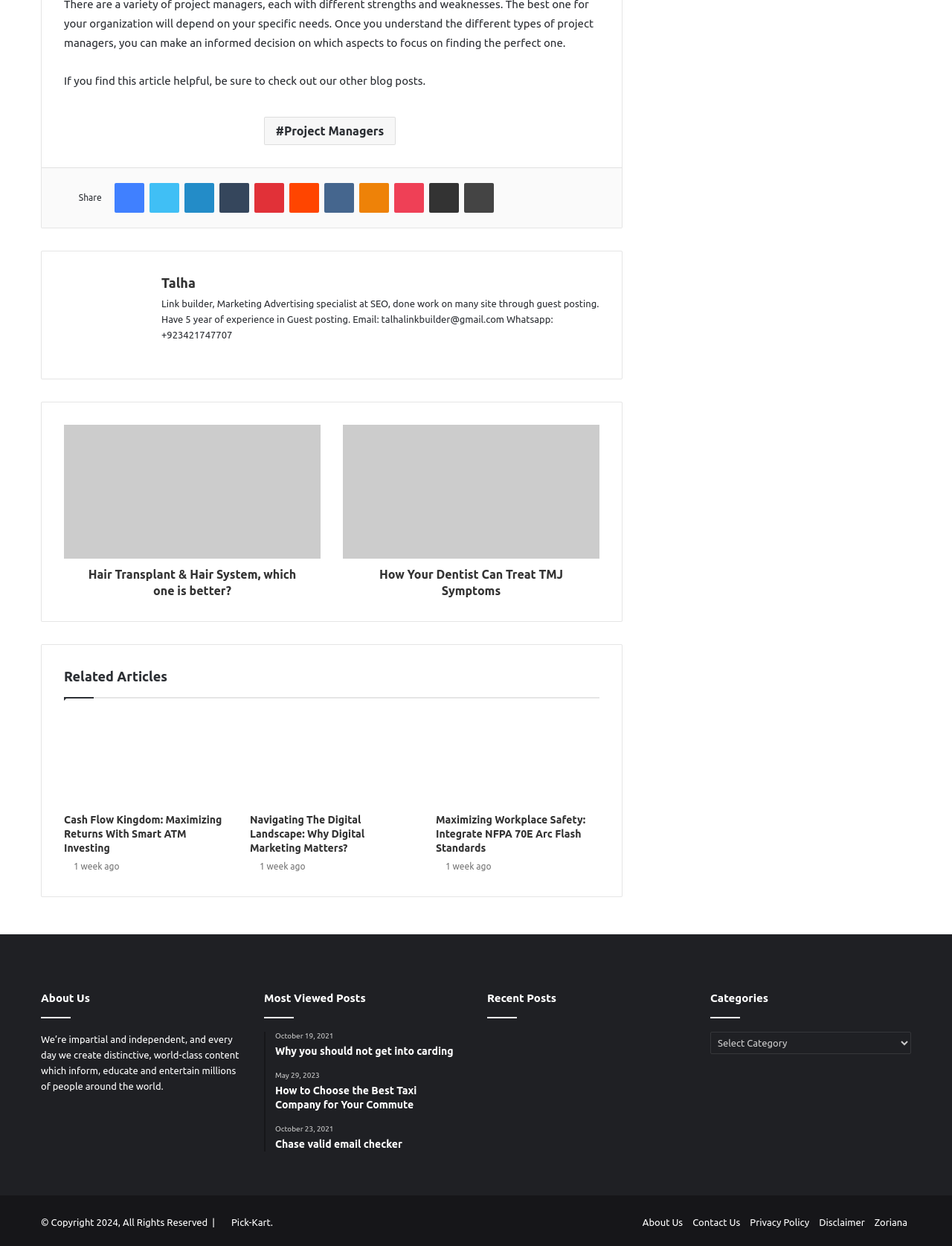Locate the bounding box coordinates of the area that needs to be clicked to fulfill the following instruction: "Check the related article 'Cash Flow Kingdom: Maximizing Returns With Smart ATM Investing'". The coordinates should be in the format of four float numbers between 0 and 1, namely [left, top, right, bottom].

[0.067, 0.572, 0.239, 0.647]